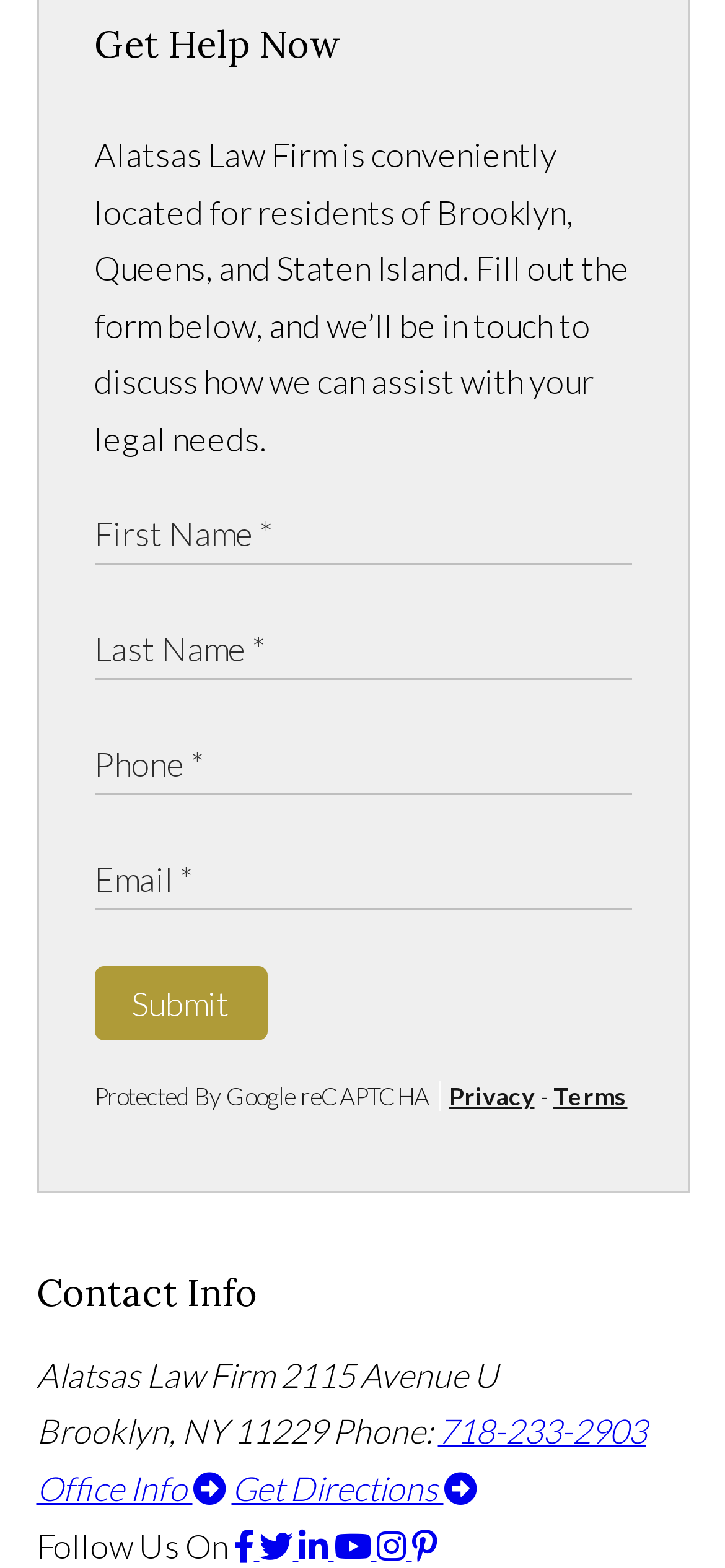Identify the bounding box coordinates of the section to be clicked to complete the task described by the following instruction: "Click the Submit button". The coordinates should be four float numbers between 0 and 1, formatted as [left, top, right, bottom].

[0.129, 0.616, 0.368, 0.664]